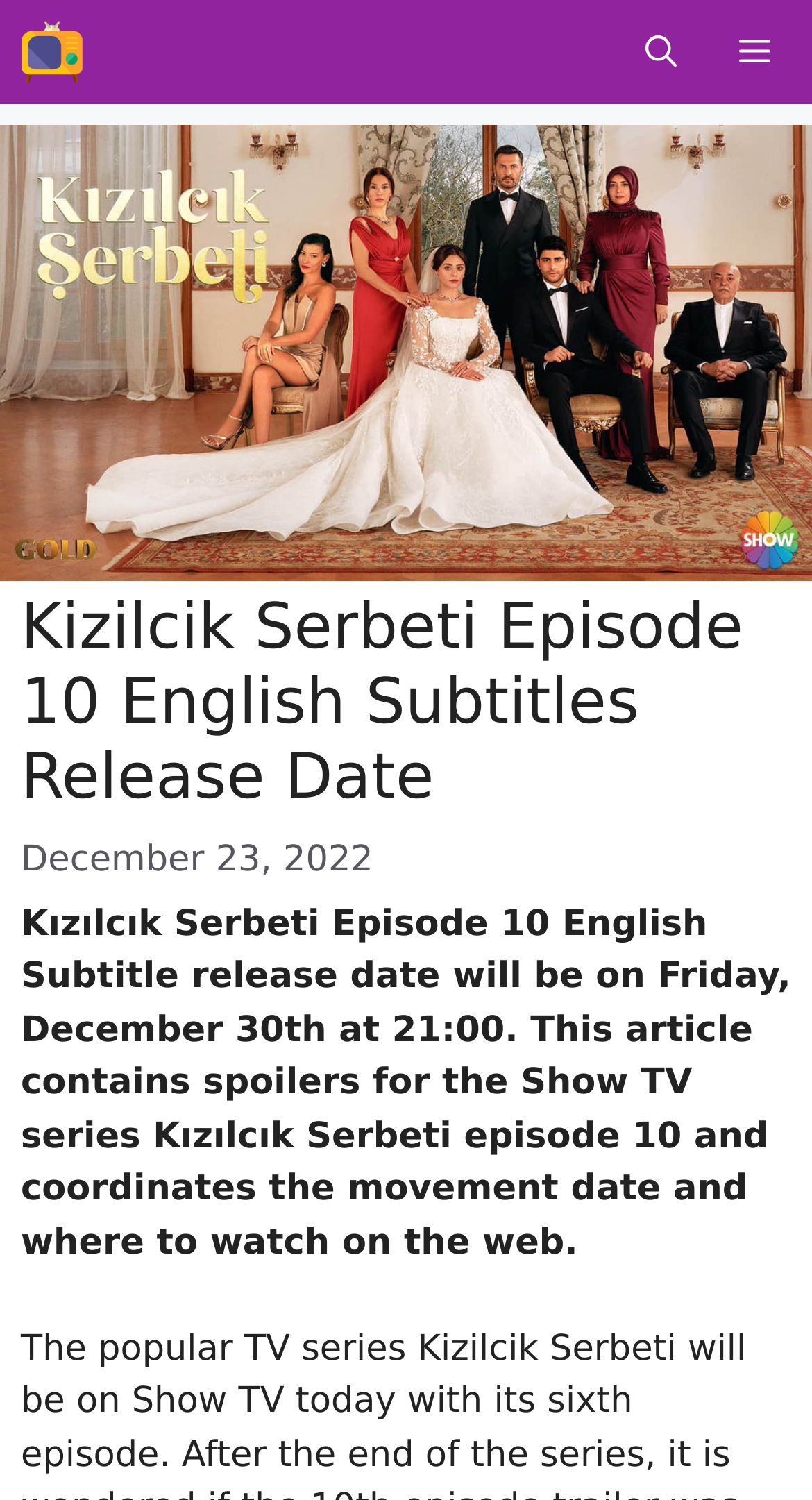Provide a brief response to the question using a single word or phrase: 
What is the current date mentioned on the webpage?

December 23, 2022